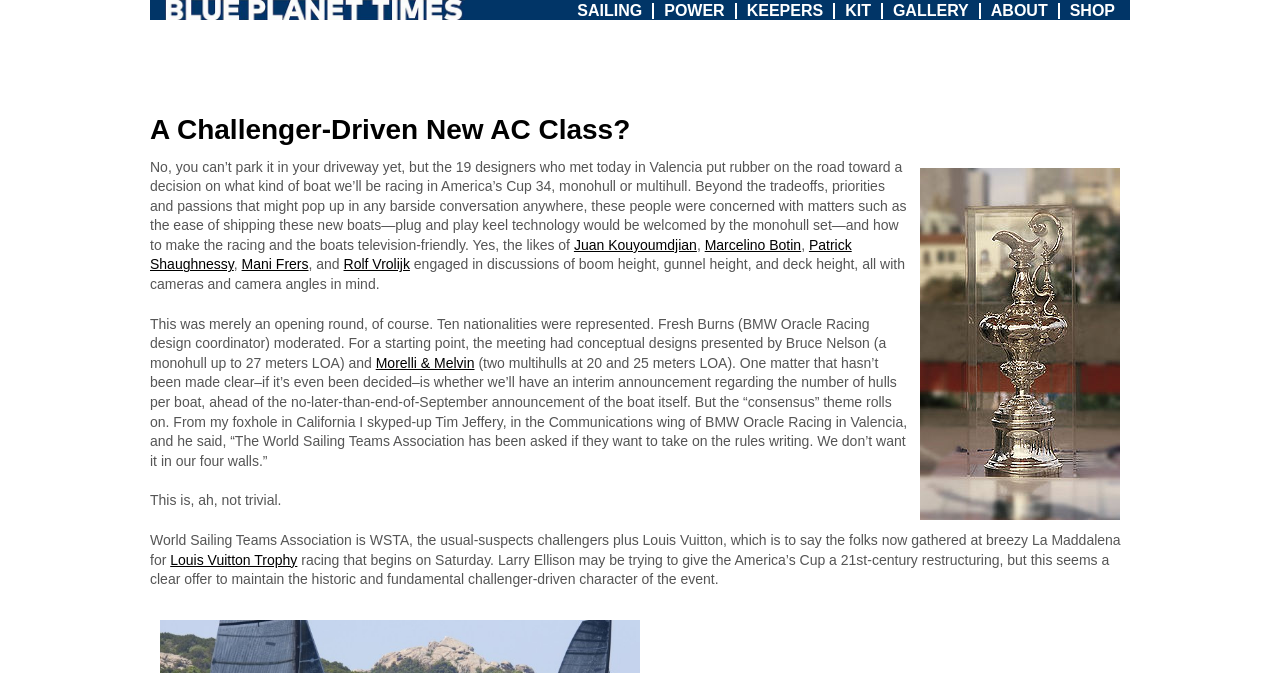Highlight the bounding box coordinates of the region I should click on to meet the following instruction: "Visit the GALLERY".

[0.698, 0.003, 0.757, 0.028]